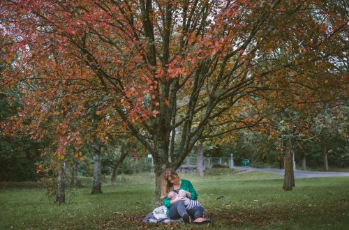Please examine the image and provide a detailed answer to the question: What is the purpose of showcasing this image?

The caption highlights the importance of creating a supportive environment for mothers breastfeeding in public, and mentions that such scenes resonate deeply with initiatives aimed at promoting breastfeeding awareness, indicating that the purpose of showcasing this image is to promote breastfeeding awareness.